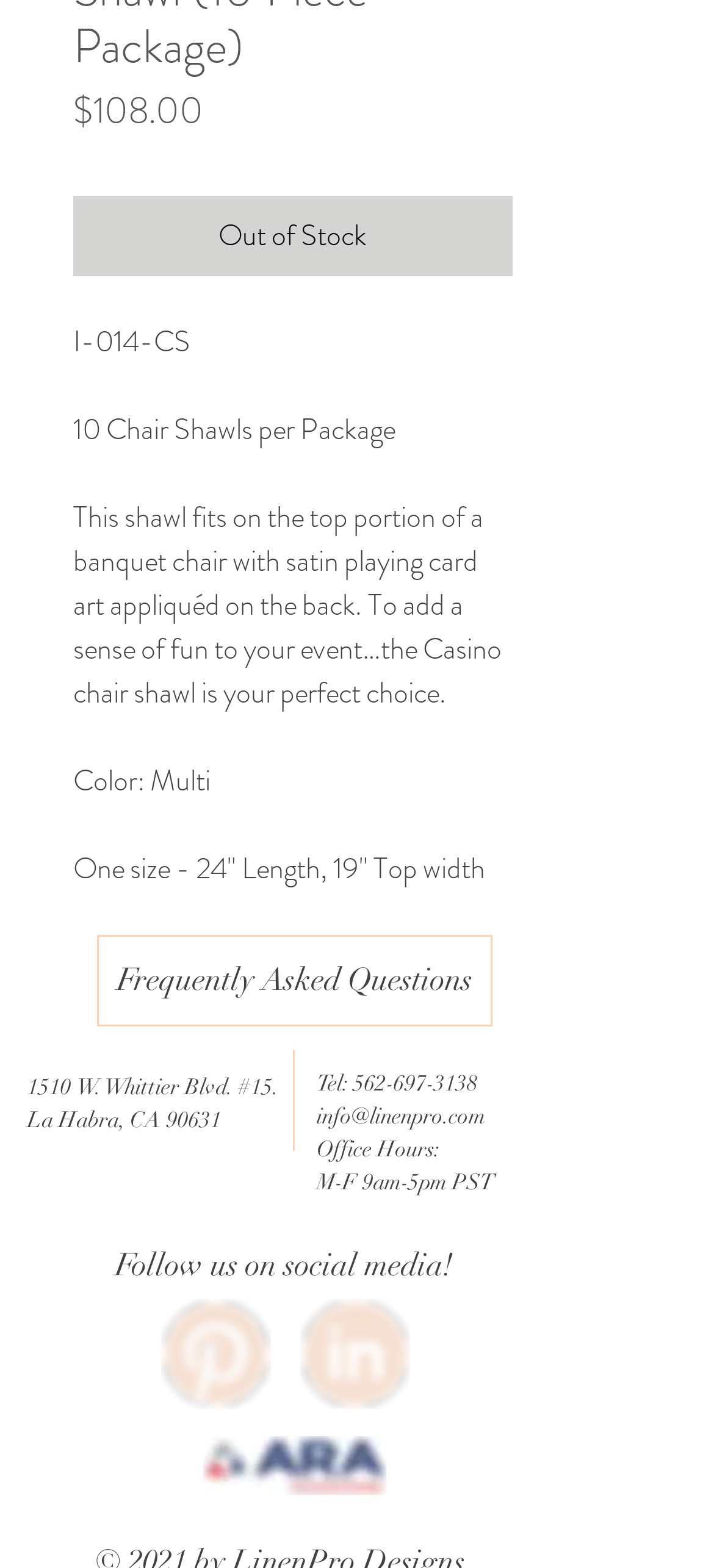Identify the bounding box coordinates for the UI element mentioned here: "Frequently Asked Questions". Provide the coordinates as four float values between 0 and 1, i.e., [left, top, right, bottom].

[0.136, 0.596, 0.69, 0.654]